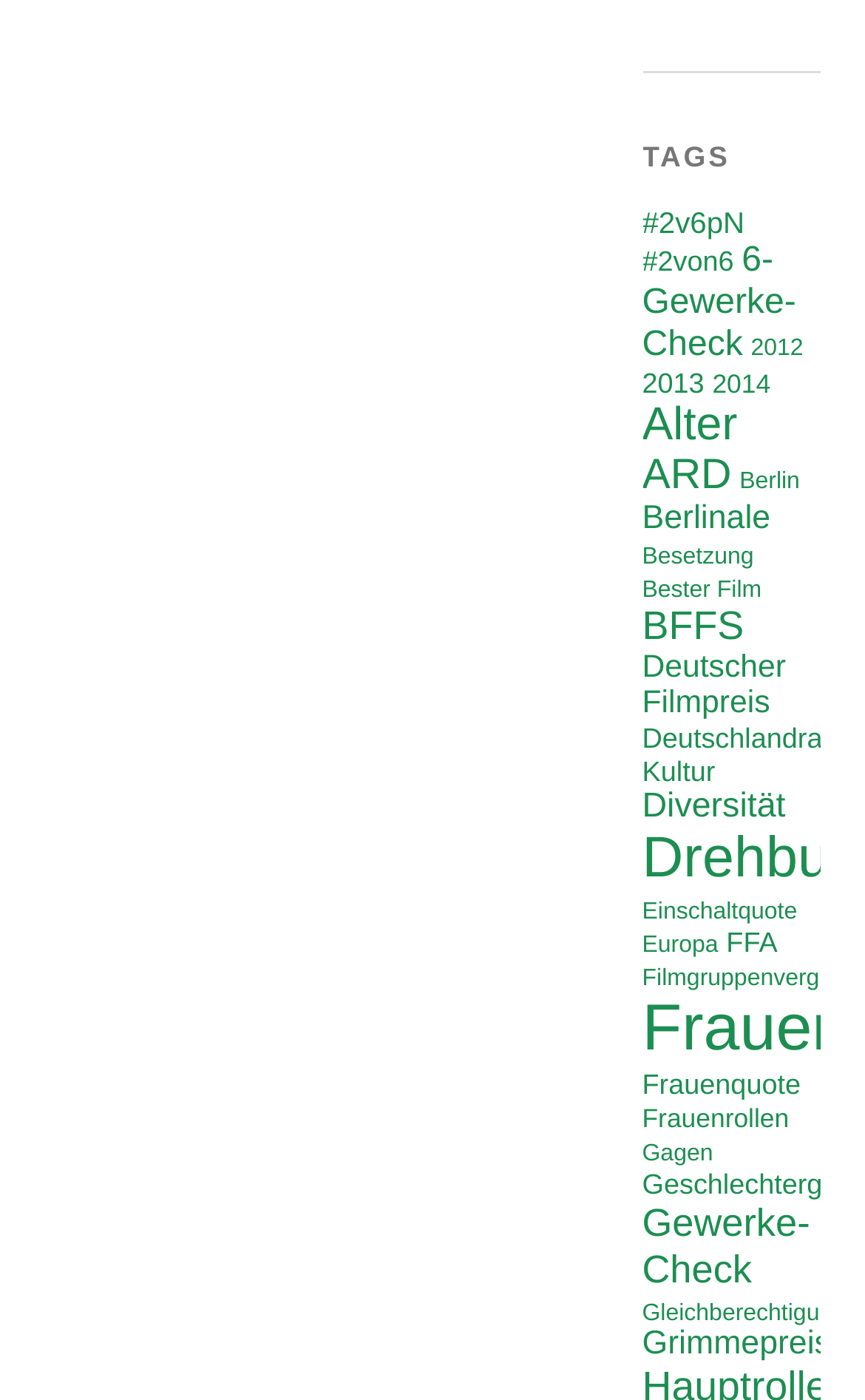What is the topic related to 'Frauenquote'?
Look at the image and construct a detailed response to the question.

The link 'Frauenquote (7 items)' implies that 'Frauenquote' is related to the topic of women's quota or representation.